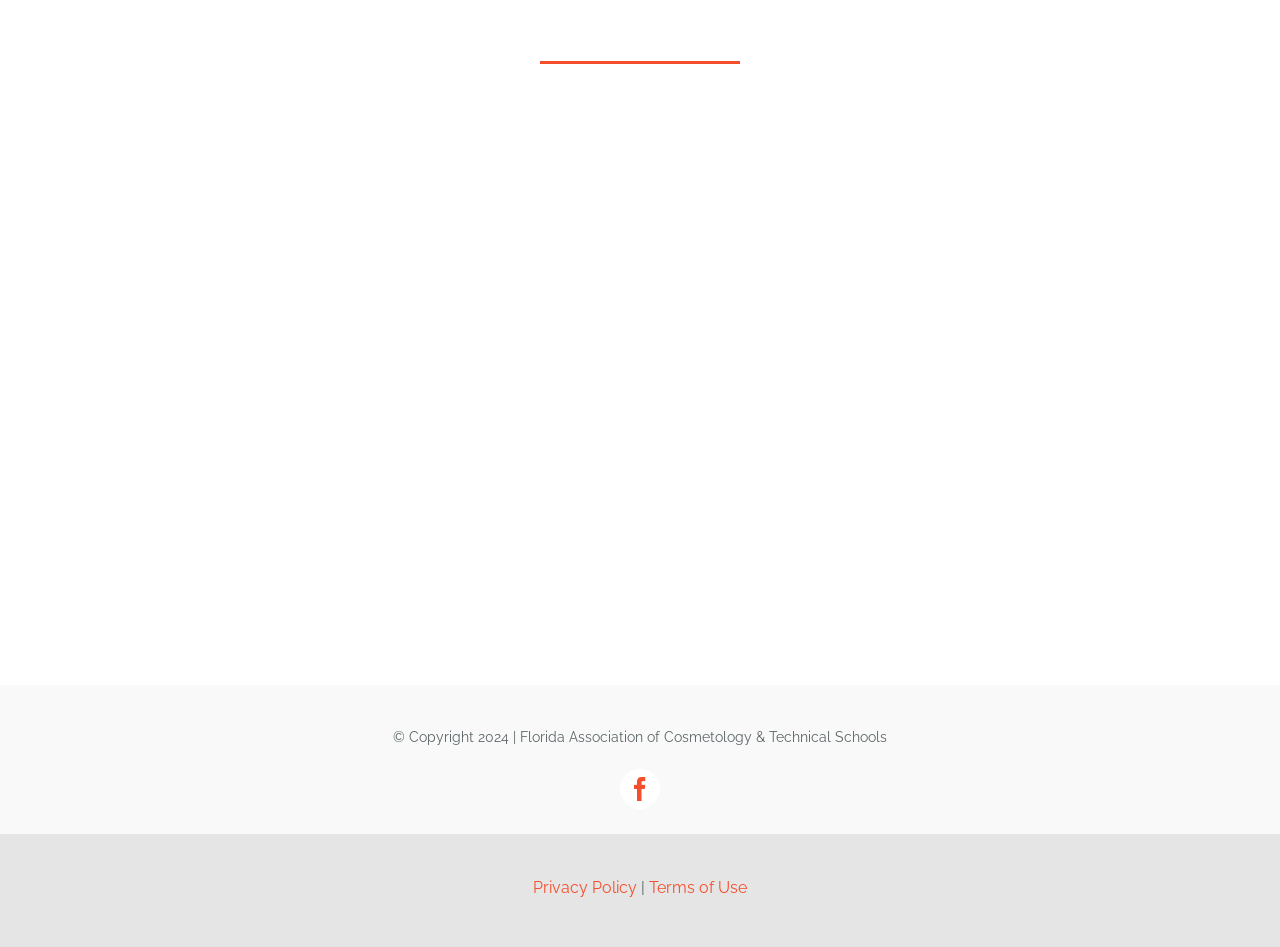Provide a brief response to the question using a single word or phrase: 
What are the two policies mentioned?

Privacy Policy, Terms of Use